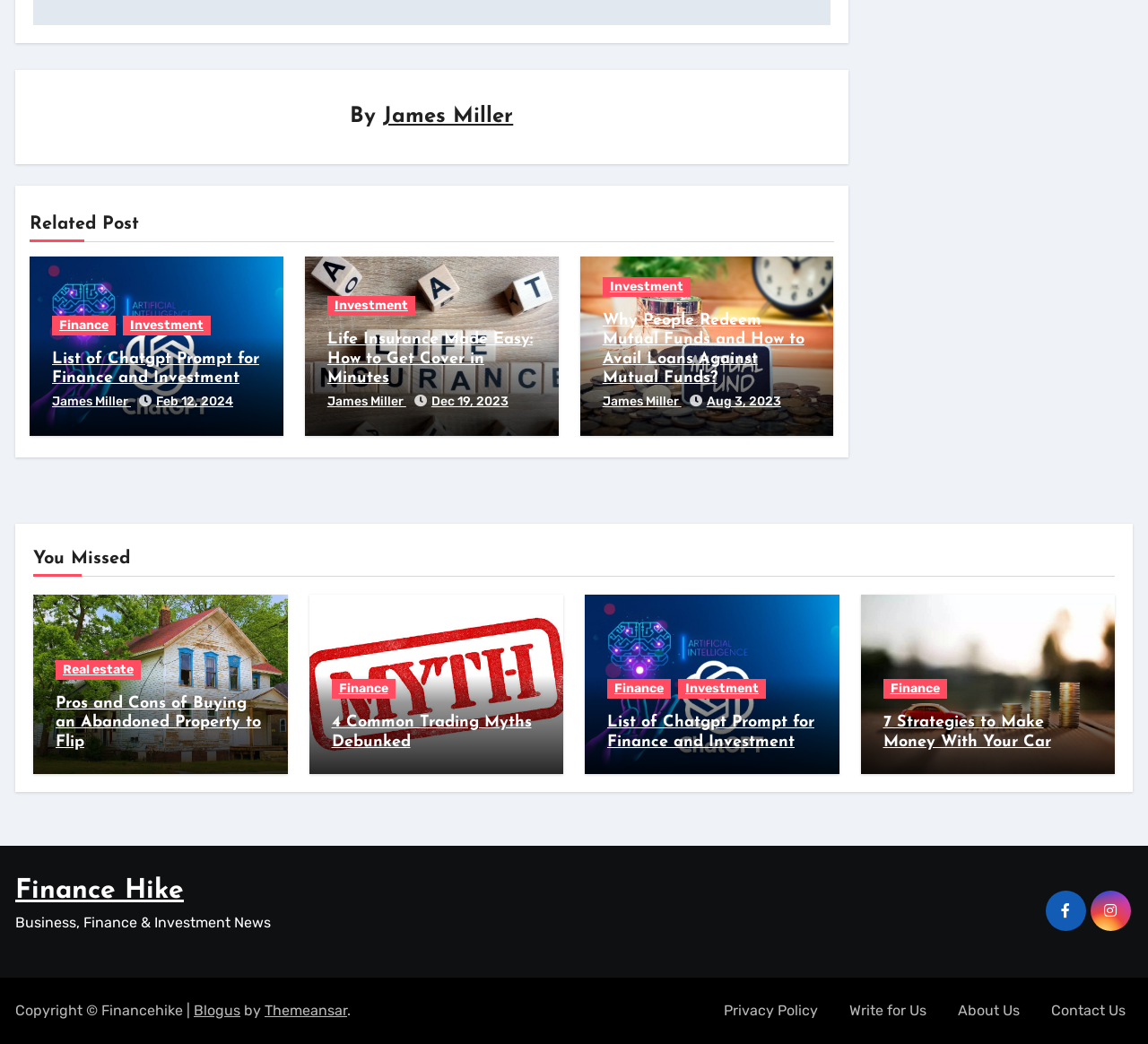Who is the author of the article 'Why People Redeem Mutual Funds and How to Avail Loans Against Mutual Funds?'?
Please craft a detailed and exhaustive response to the question.

I found the article 'Why People Redeem Mutual Funds and How to Avail Loans Against Mutual Funds?' and noticed that the author is James Miller, as indicated by the link 'James Miller' next to the article title.